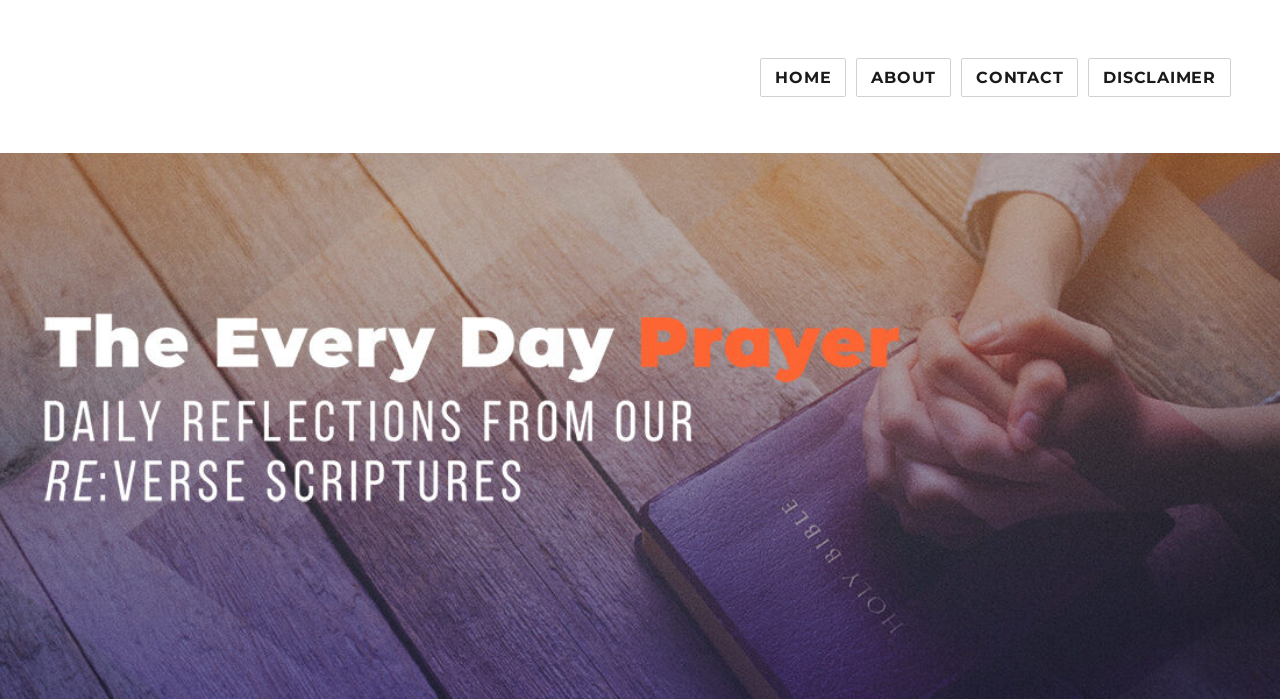What type of content is provided on this website?
Refer to the screenshot and respond with a concise word or phrase.

Daily Reflections